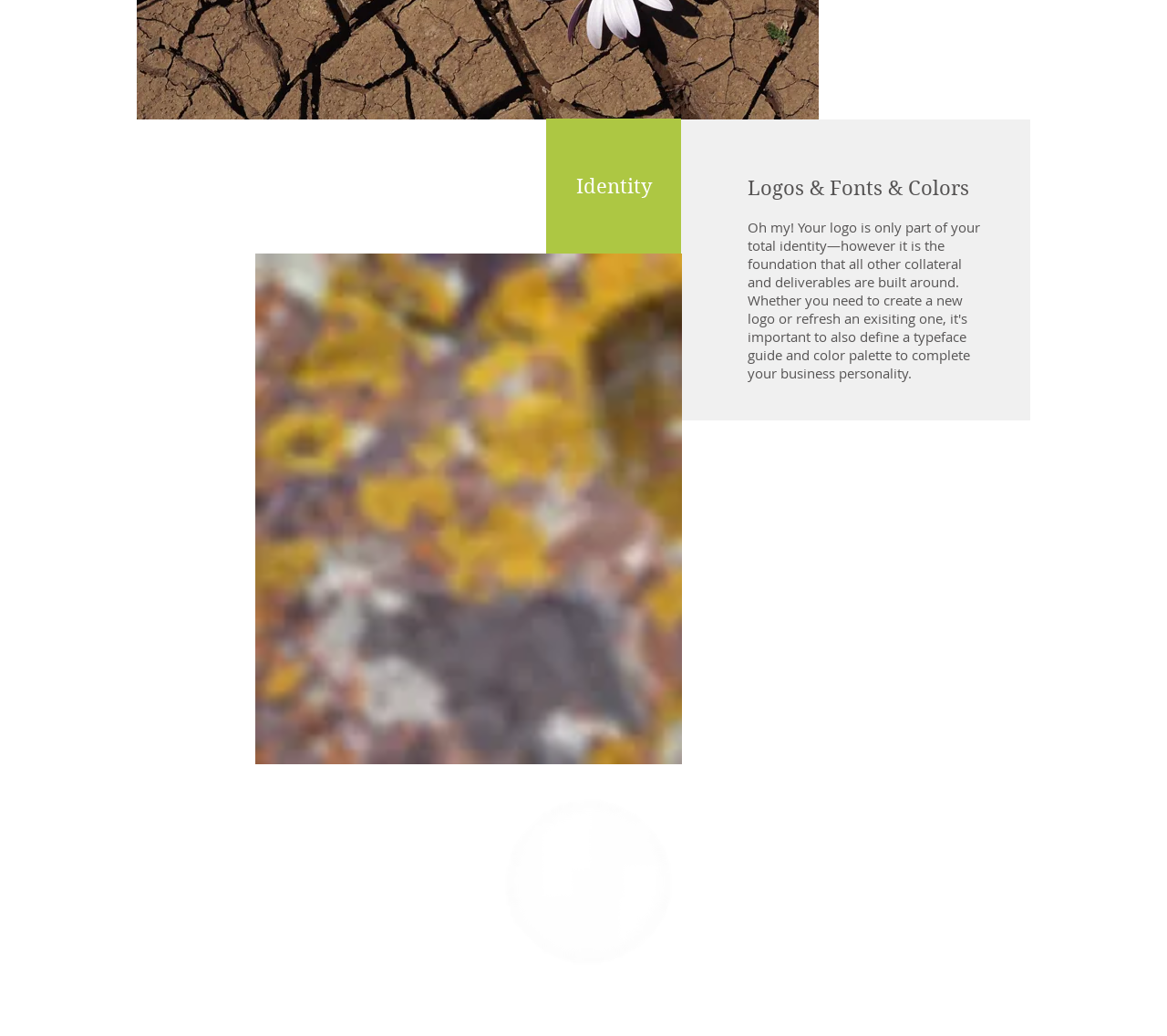Using the webpage screenshot and the element description aria-label="Facebook - Grey Circle", determine the bounding box coordinates. Specify the coordinates in the format (top-left x, top-left y, bottom-right x, bottom-right y) with values ranging from 0 to 1.

[0.742, 0.842, 0.761, 0.864]